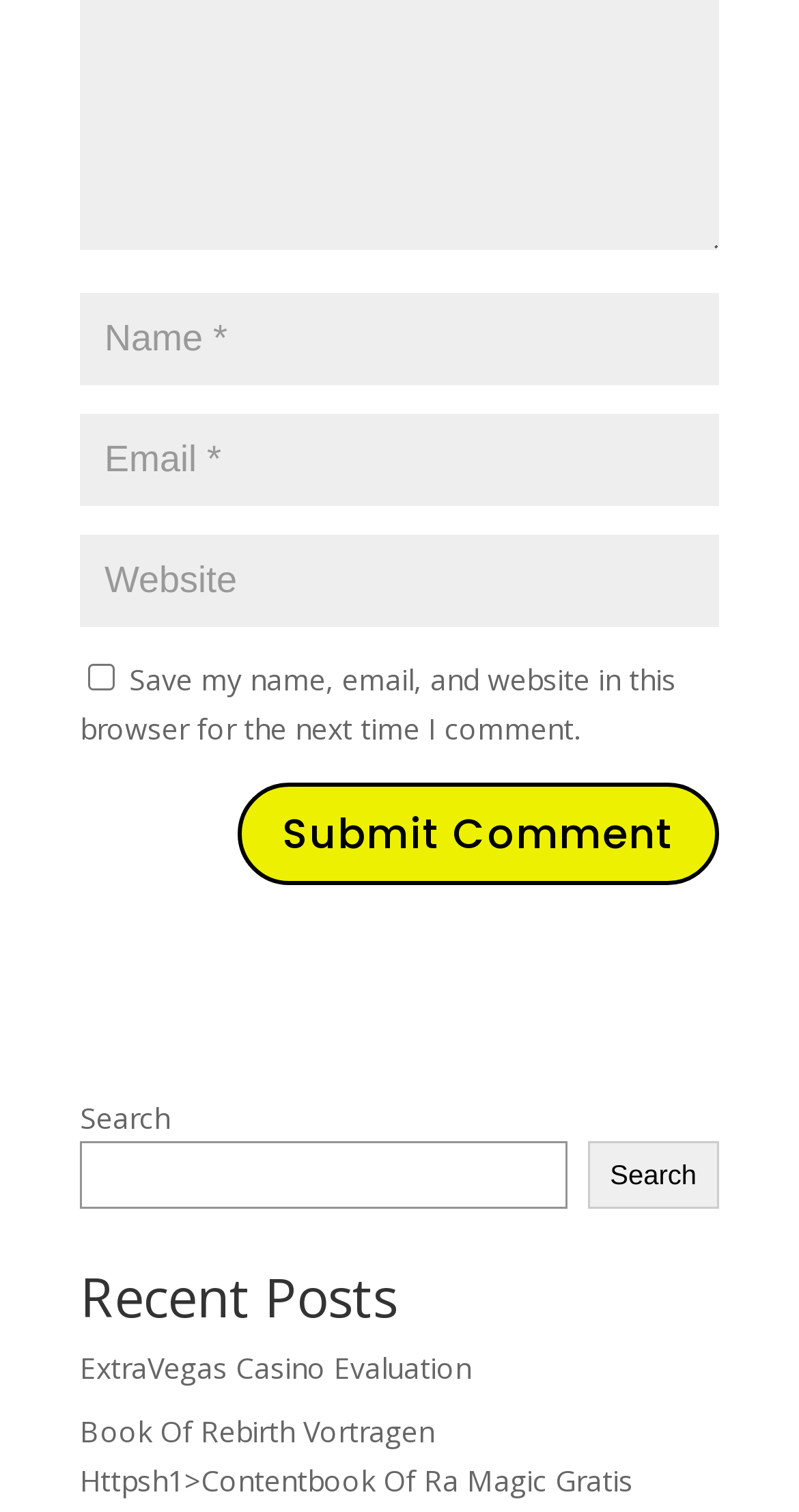What is the 'Recent Posts' section for?
Carefully analyze the image and provide a thorough answer to the question.

The 'Recent Posts' section is a heading followed by a link to a post, indicating that it is used to display a list of recent posts on the website.